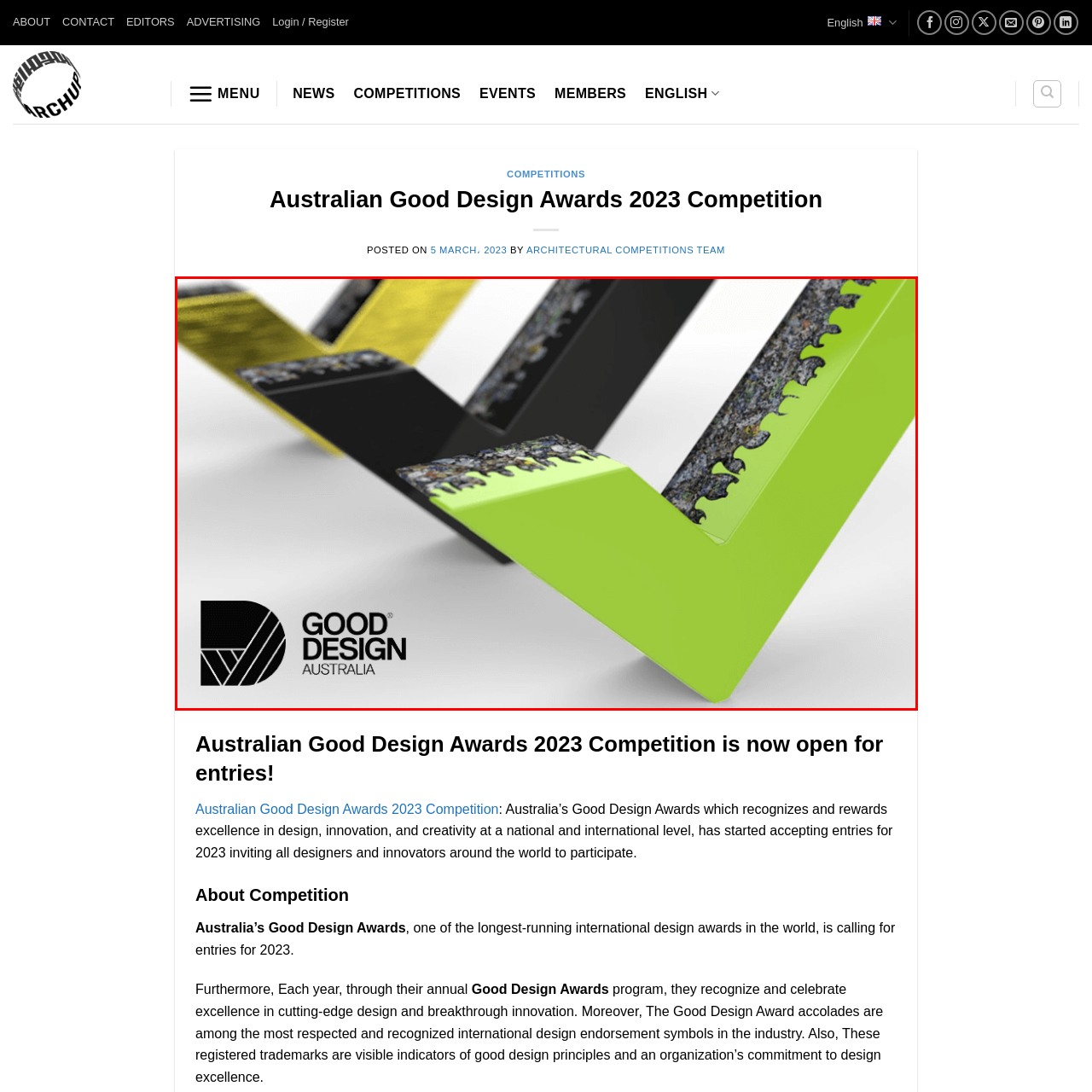Examine the section enclosed by the red box and give a brief answer to the question: What is the purpose of the visual representation?

Promotional element